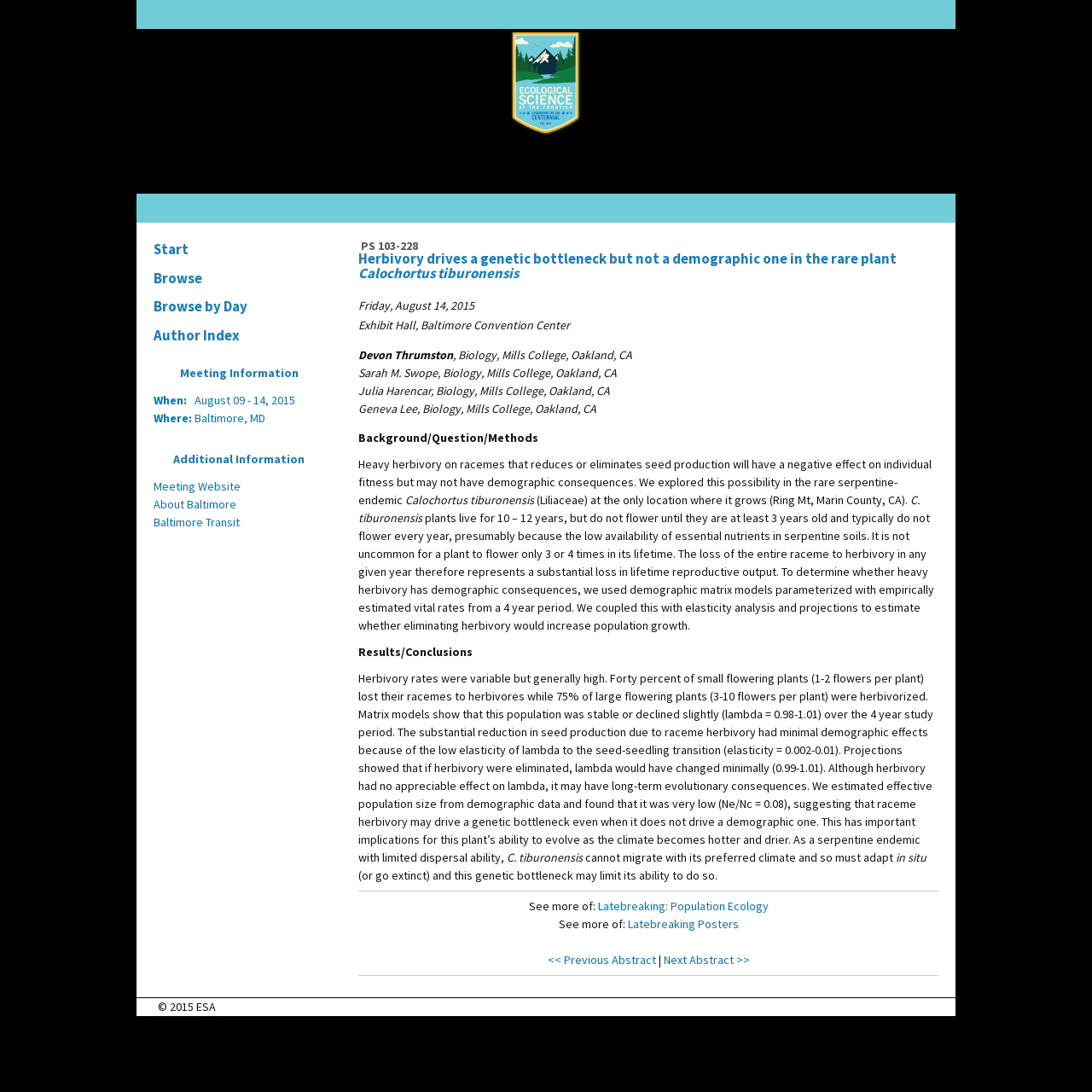Using the webpage screenshot, locate the HTML element that fits the following description and provide its bounding box: "Successful Yoga At Home".

None